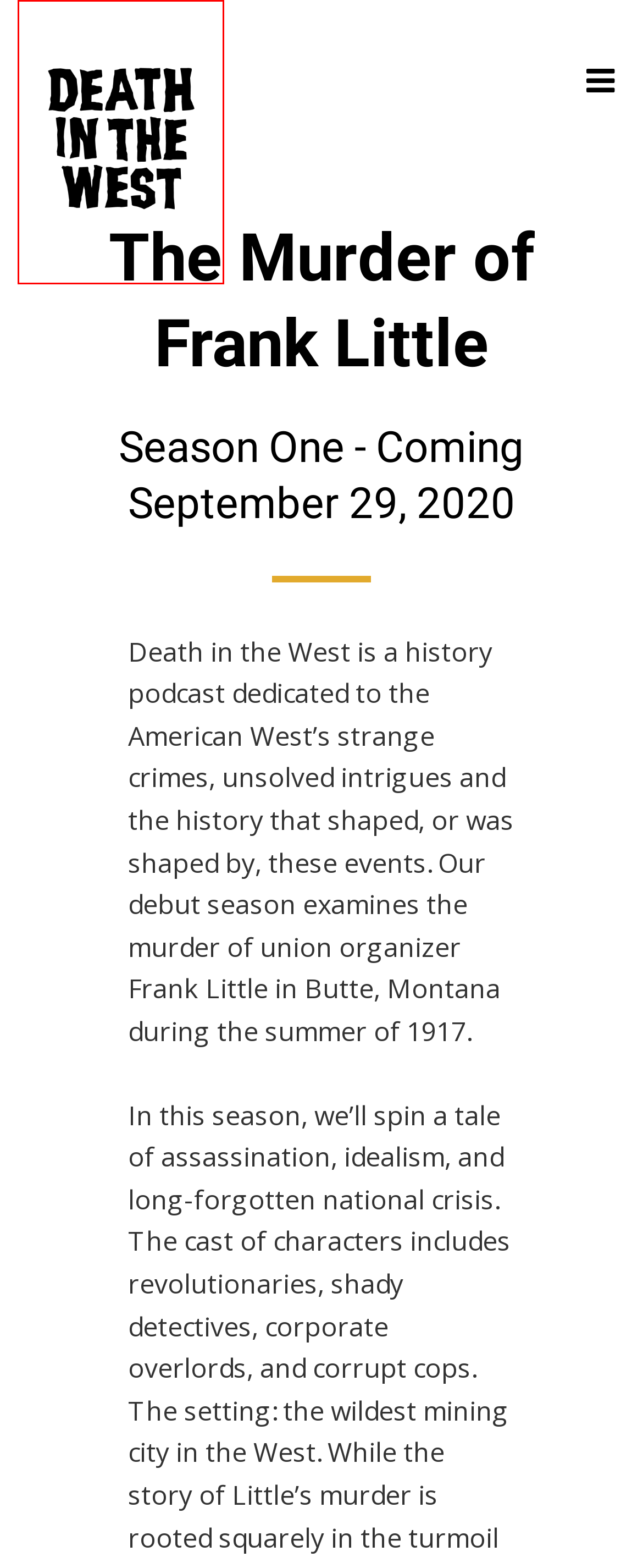Review the screenshot of a webpage that includes a red bounding box. Choose the webpage description that best matches the new webpage displayed after clicking the element within the bounding box. Here are the candidates:
A. New “Murder of Frank Little” Tour! – Death in the West
B. Donations – Death in the West
C. Episodes – Death in the West
D. About Us – Death in the West
E. Credits and Sources – Death in the West
F. Episode 9: Why Copper is Red – Death in the West
G. Death in the West – A history and true crime podcast.
H. D.B. Cooper 50th Anniversary Episode – Death in the West

G